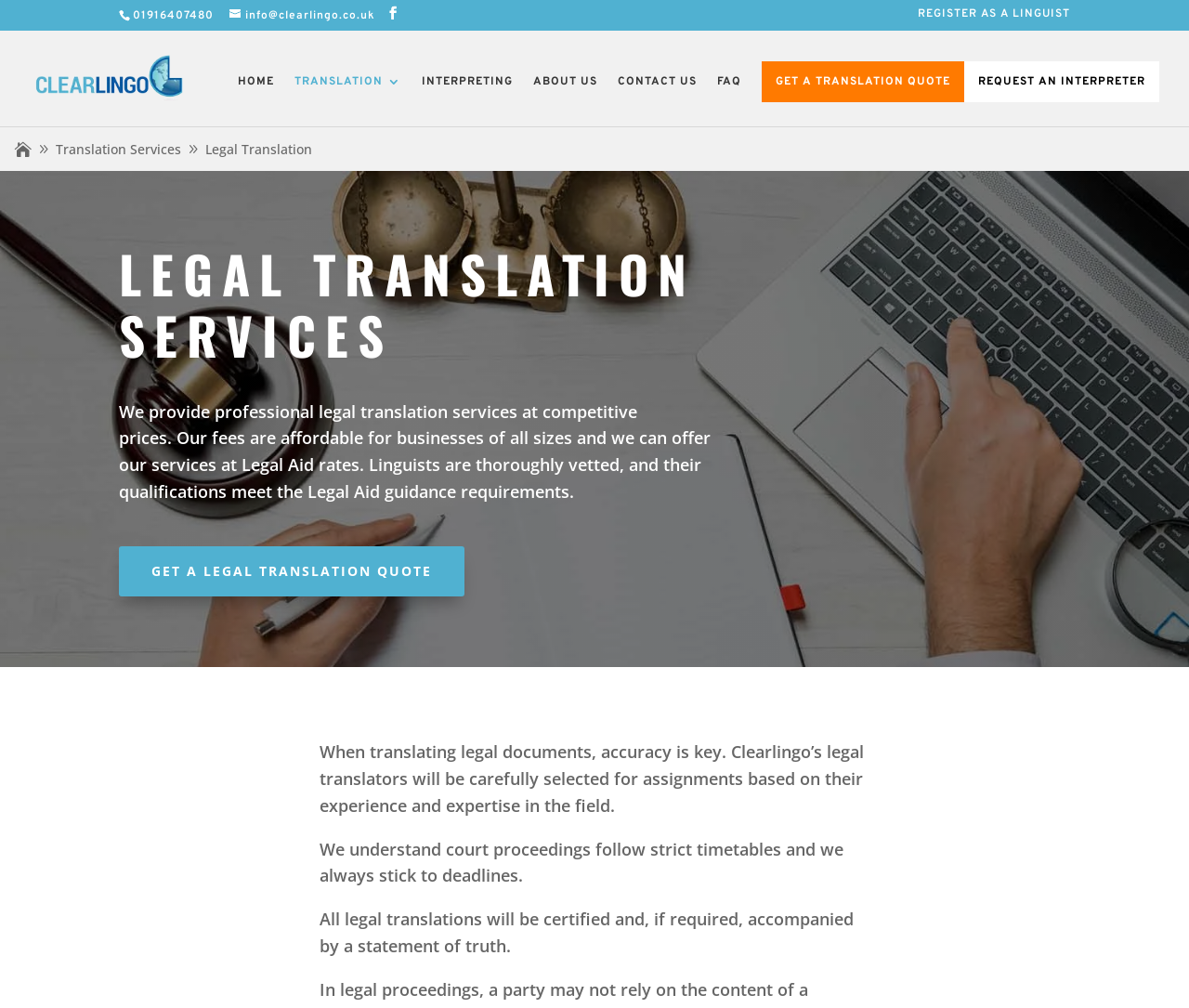Indicate the bounding box coordinates of the element that needs to be clicked to satisfy the following instruction: "Contact us". The coordinates should be four float numbers between 0 and 1, i.e., [left, top, right, bottom].

[0.52, 0.075, 0.586, 0.118]